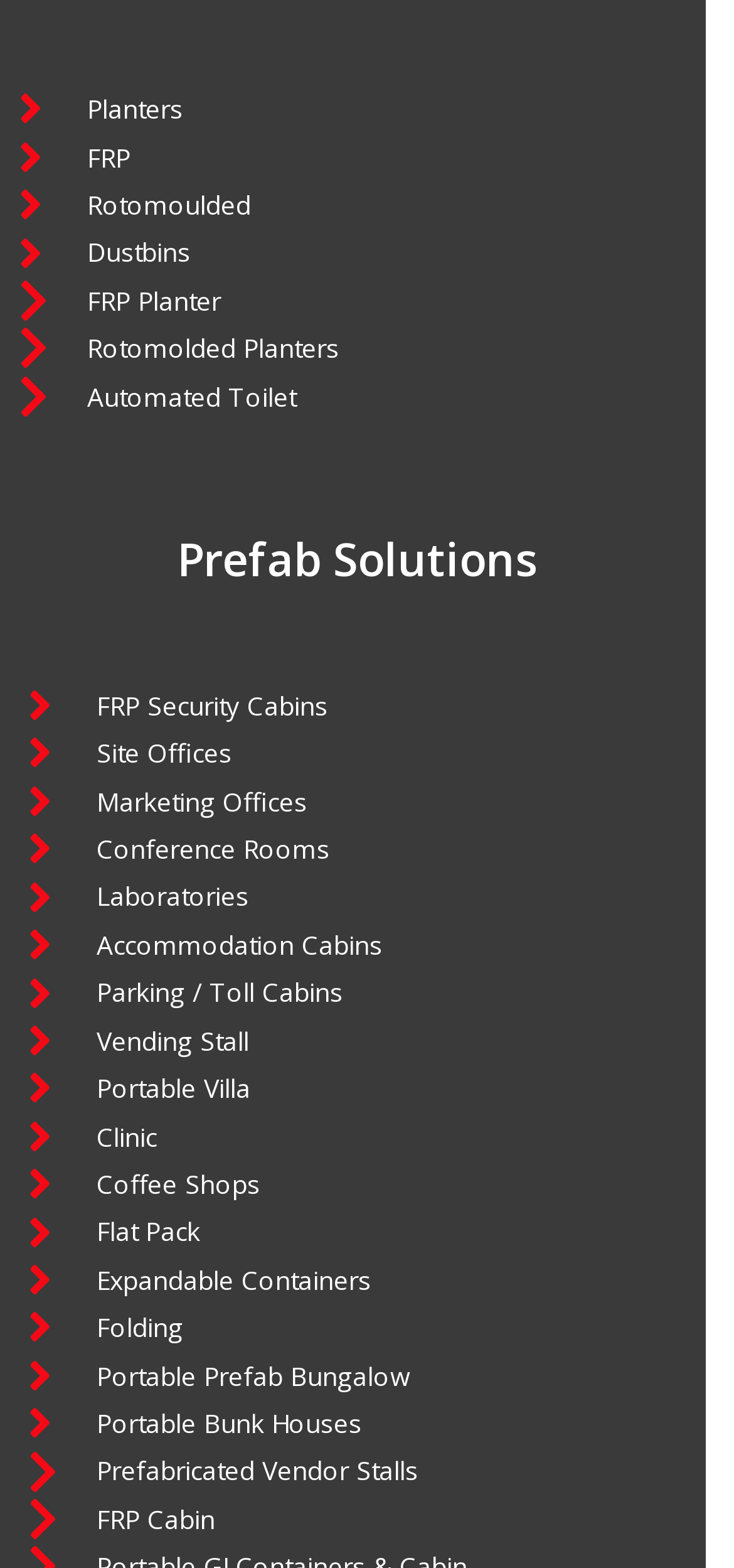How many types of prefab solutions are there?
Based on the screenshot, answer the question with a single word or phrase.

More than 20